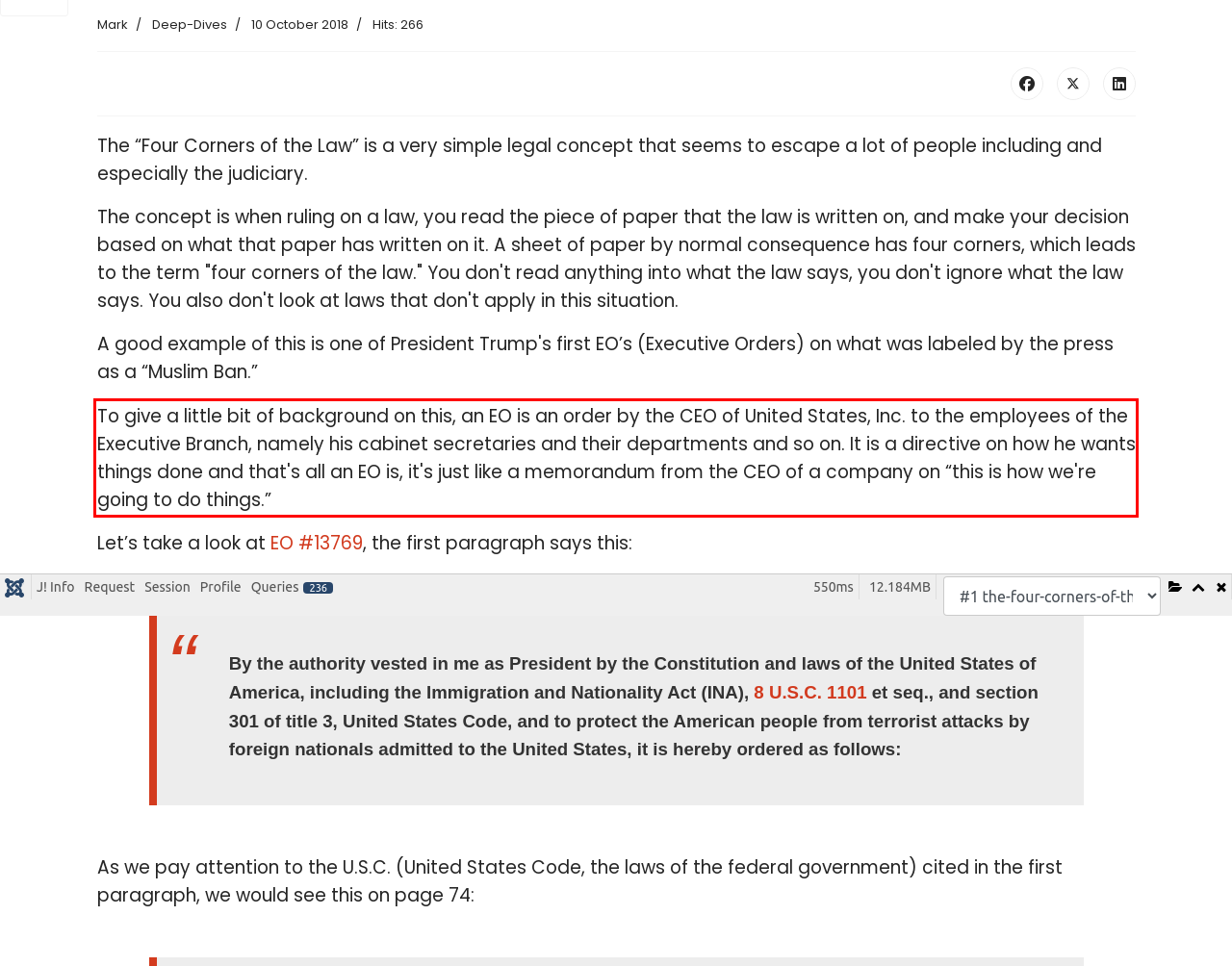Identify the red bounding box in the webpage screenshot and perform OCR to generate the text content enclosed.

To give a little bit of background on this, an EO is an order by the CEO of United States, Inc. to the employees of the Executive Branch, namely his cabinet secretaries and their departments and so on. It is a directive on how he wants things done and that's all an EO is, it's just like a memorandum from the CEO of a company on “this is how we're going to do things.”